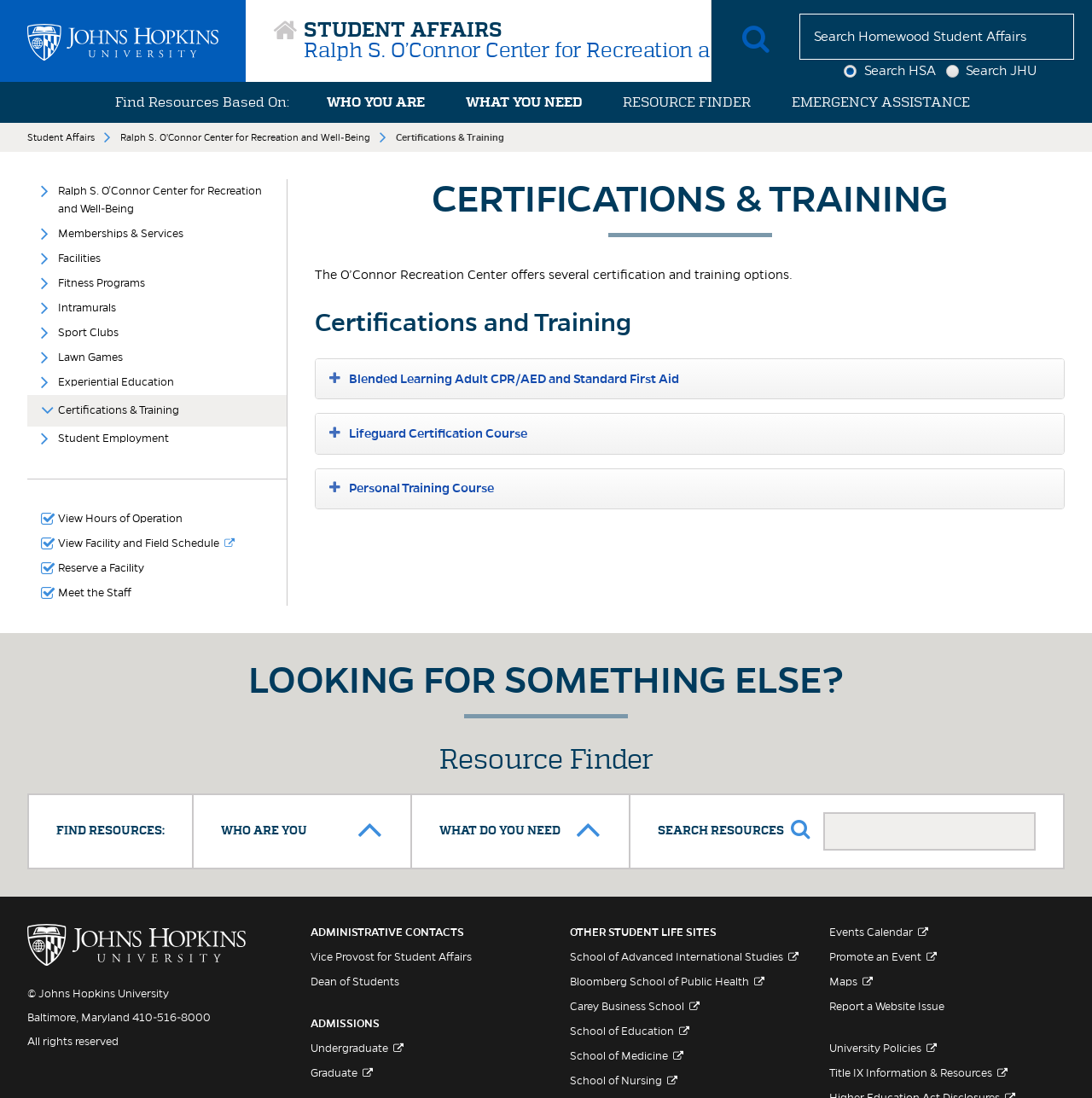What is the name of the university associated with the O'Connor Recreation Center?
Using the image, elaborate on the answer with as much detail as possible.

The O'Connor Recreation Center is part of Johns Hopkins University, as indicated by the university's logo and name appearing at the top of the webpage.